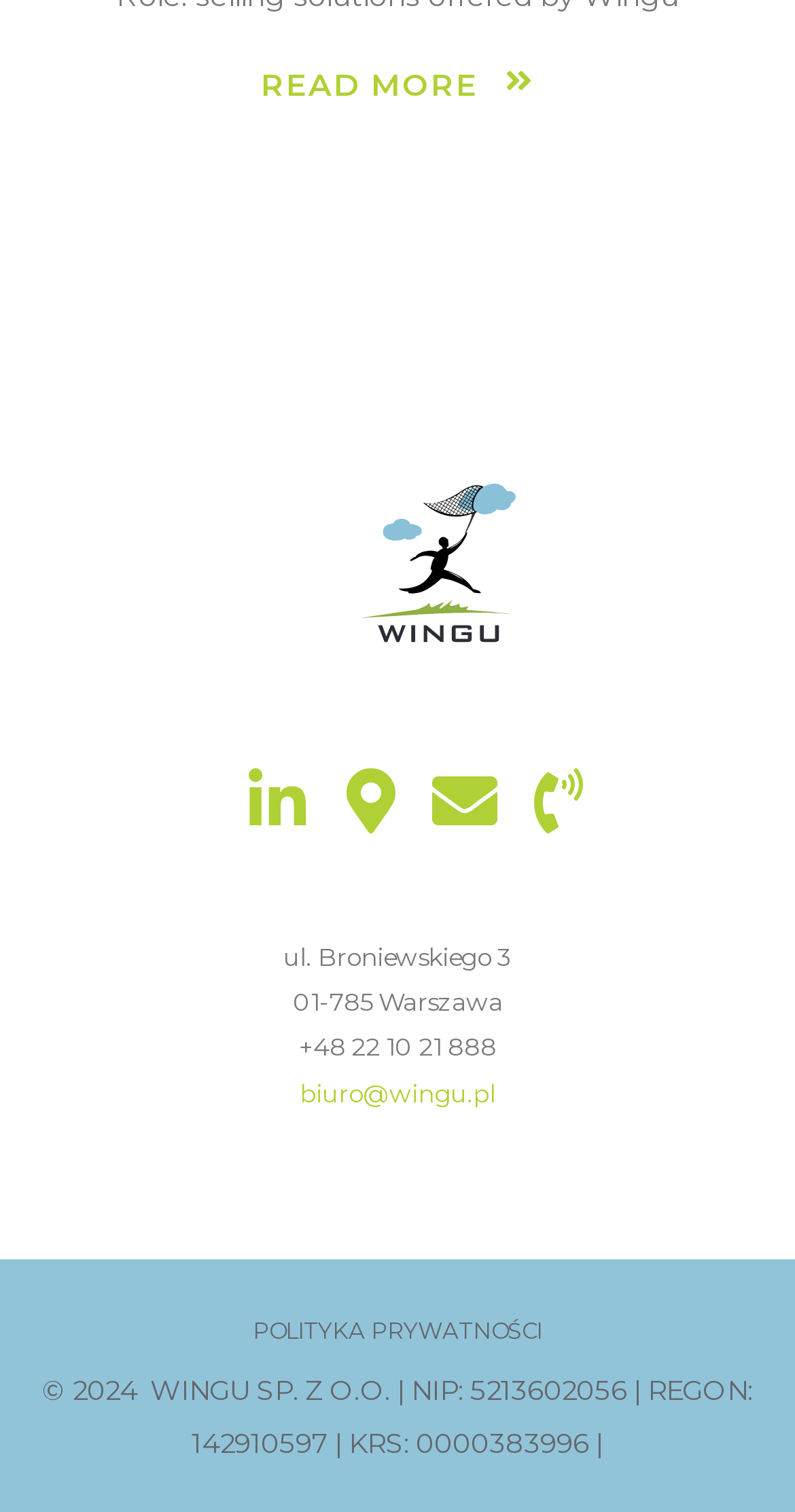Based on the image, please elaborate on the answer to the following question:
What social media platform is linked?

I found the linked social media platform by looking at the top section of the webpage, where it is listed as 'Linkedin' with an accompanying image.